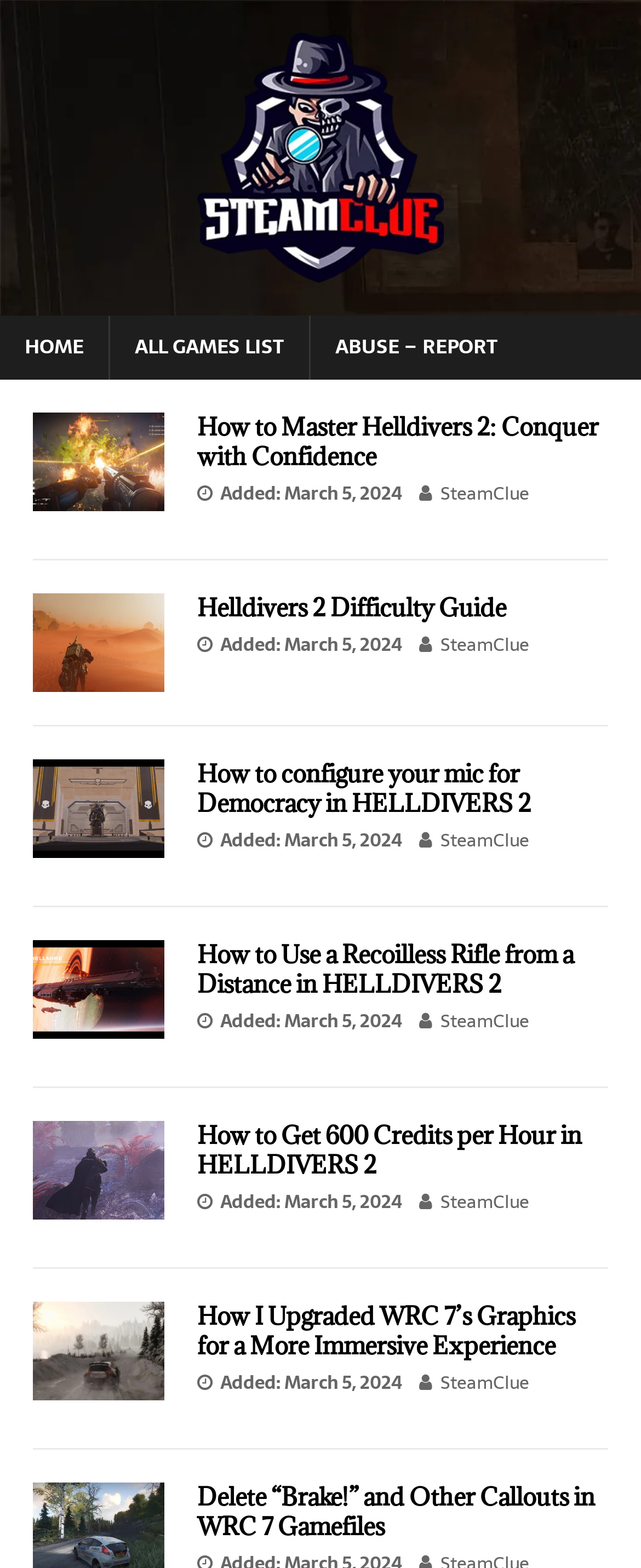What is the name of the website?
Please respond to the question thoroughly and include all relevant details.

The website's logo and branding elements have the text 'SteamClue', which indicates that this is the name of the website.